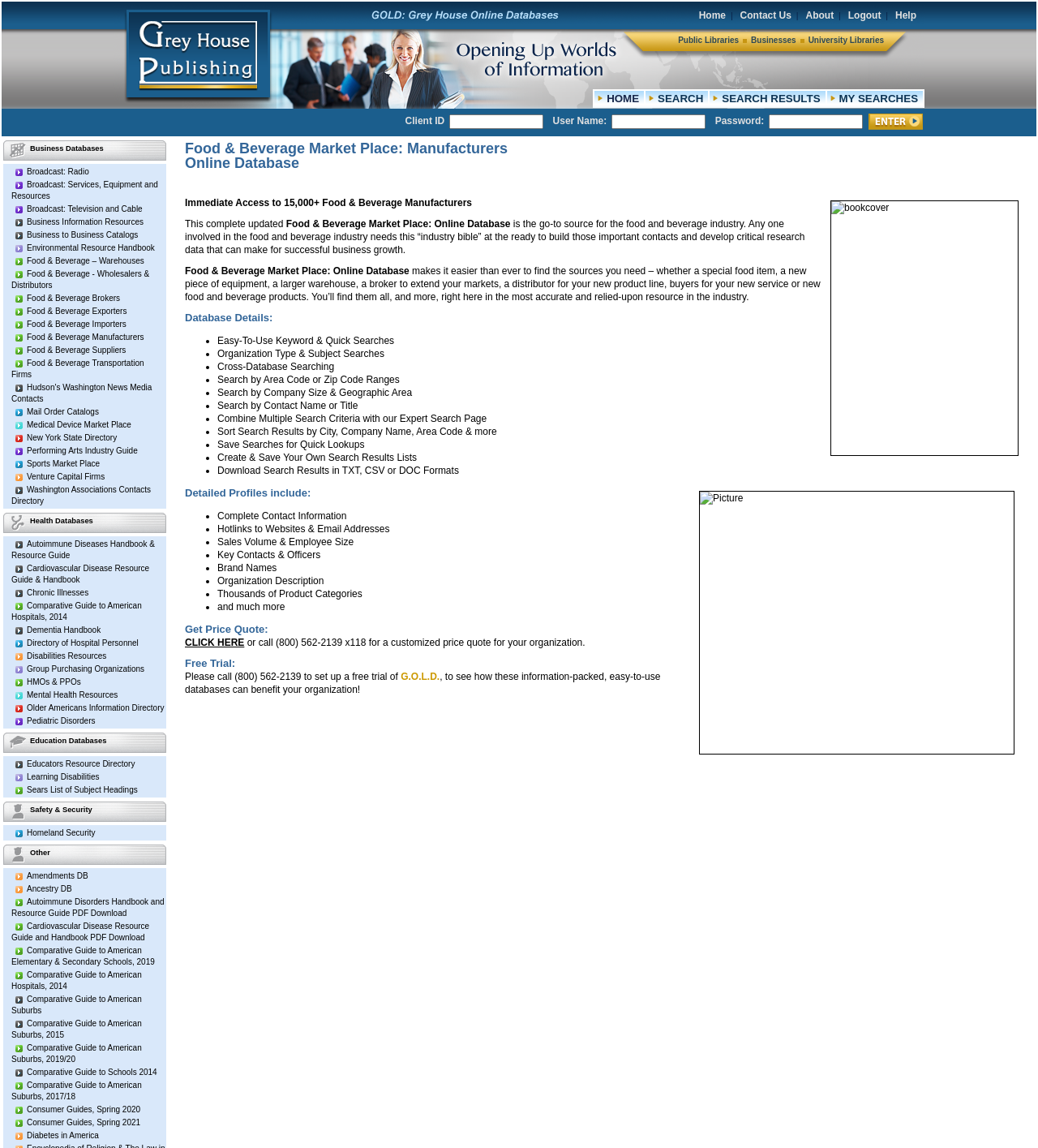What is the 'MY SEARCHES' section for?
Look at the image and respond to the question as thoroughly as possible.

The 'MY SEARCHES' section is located near the 'SEARCH RESULTS' section, suggesting that it is related to search functionality. The section likely displays the user's previous searches or search results, allowing the user to access and review their search history.